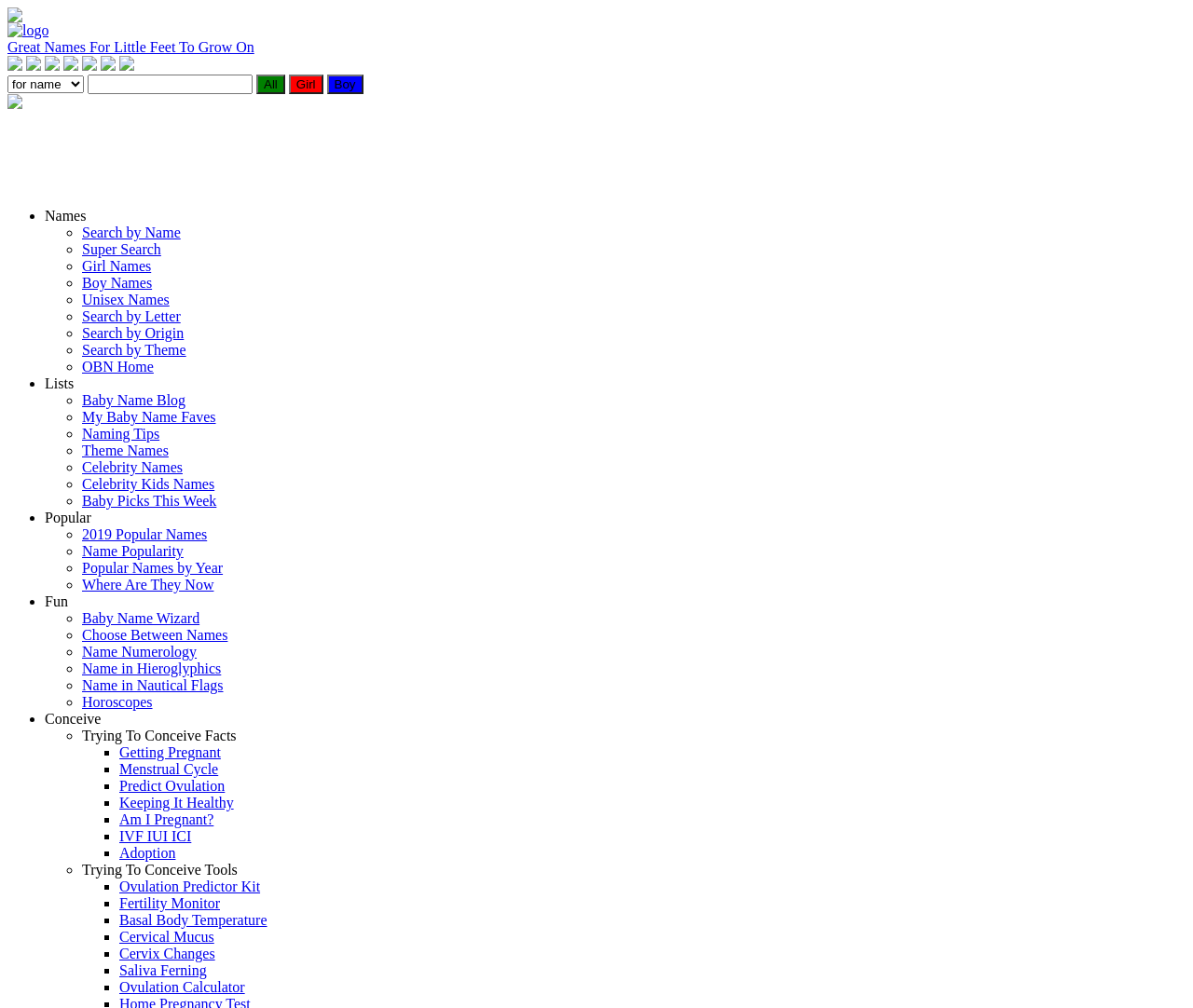What is the theme of the webpage?
Use the information from the screenshot to give a comprehensive response to the question.

I inferred this answer by looking at the various links and categories on the webpage, which all seem to be related to baby names, such as 'Girl Names', 'Boy Names', 'Search by Name', and 'Baby Name Blog'.